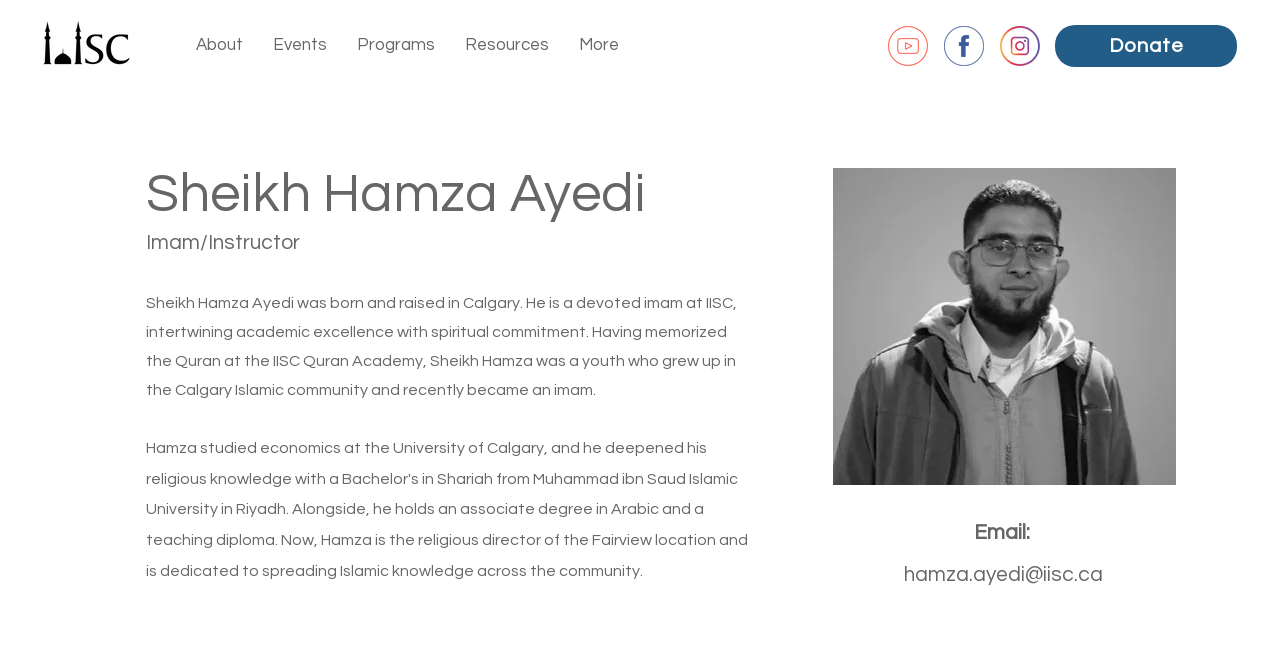Articulate a complete and detailed caption of the webpage elements.

The webpage is about Sheikh Hamza Ayedi, an Imam and Instructor at IISC. At the top left corner, there is a small image of the IISC Black Only logo. Below it, a navigation menu is situated, containing links to "About", "Events", "Programs", "Resources", and "More". 

On the right side of the navigation menu, a social bar is located, featuring three social media icons: a Facebook icon, an edited image, and another edited image. 

To the right of the social bar, a "Donate" link is placed. 

The main content of the webpage is focused on Sheikh Hamza Ayedi. A heading with his name is displayed prominently, followed by a brief description of his role as an Imam and Instructor. A longer paragraph provides more information about his background, including his birthplace, education, and current role at IISC. 

Below the text, a large image is situated, taking up most of the width of the page. The image appears to be a presentation or a photo related to Sheikh Hamza Ayedi. 

At the bottom right corner of the page, an "Email" label is displayed, accompanied by a link to Sheikh Hamza Ayedi's email address.